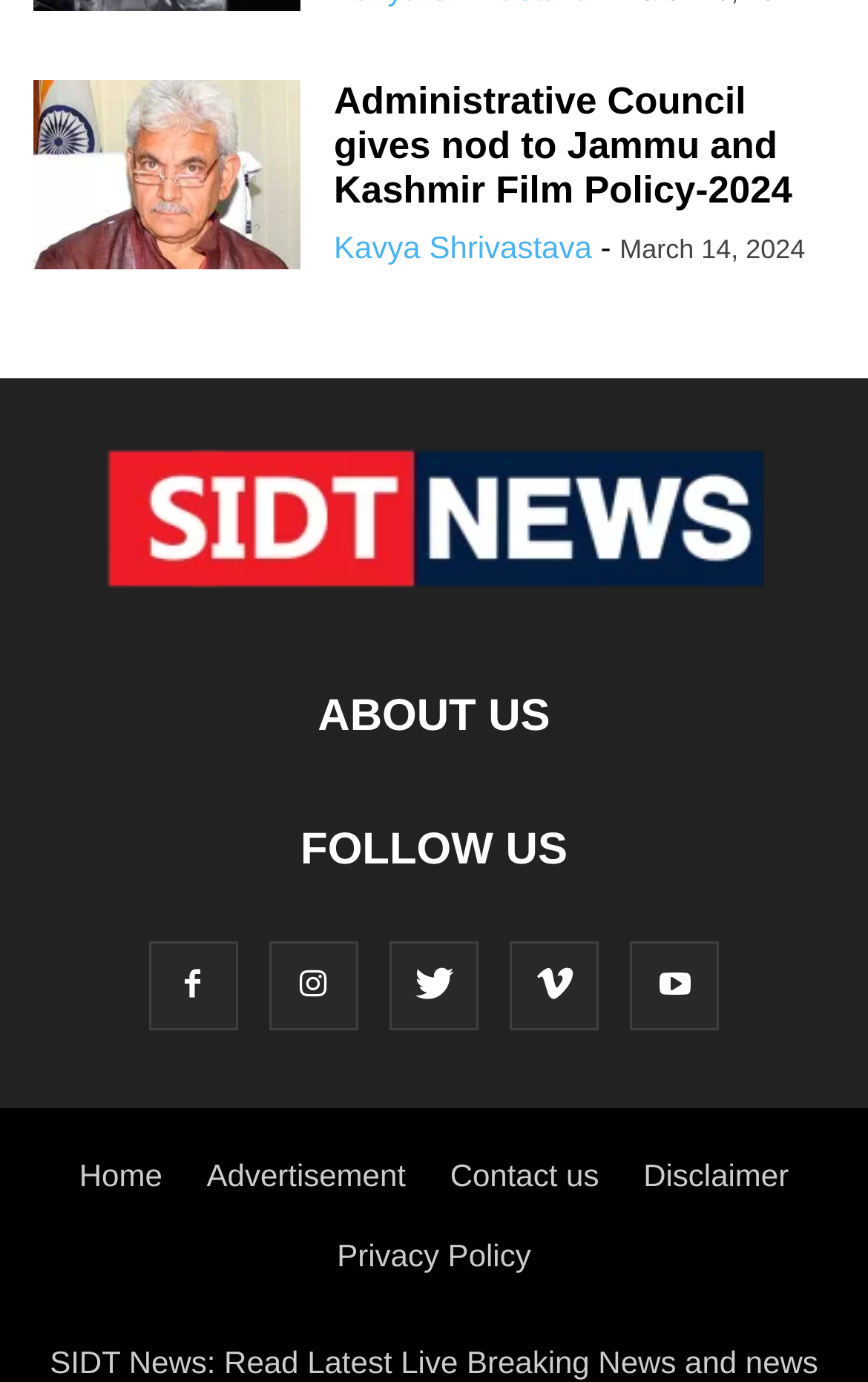What are the main sections of the website?
Please answer the question with a single word or phrase, referencing the image.

Home, Advertisement, Contact us, Disclaimer, Privacy Policy